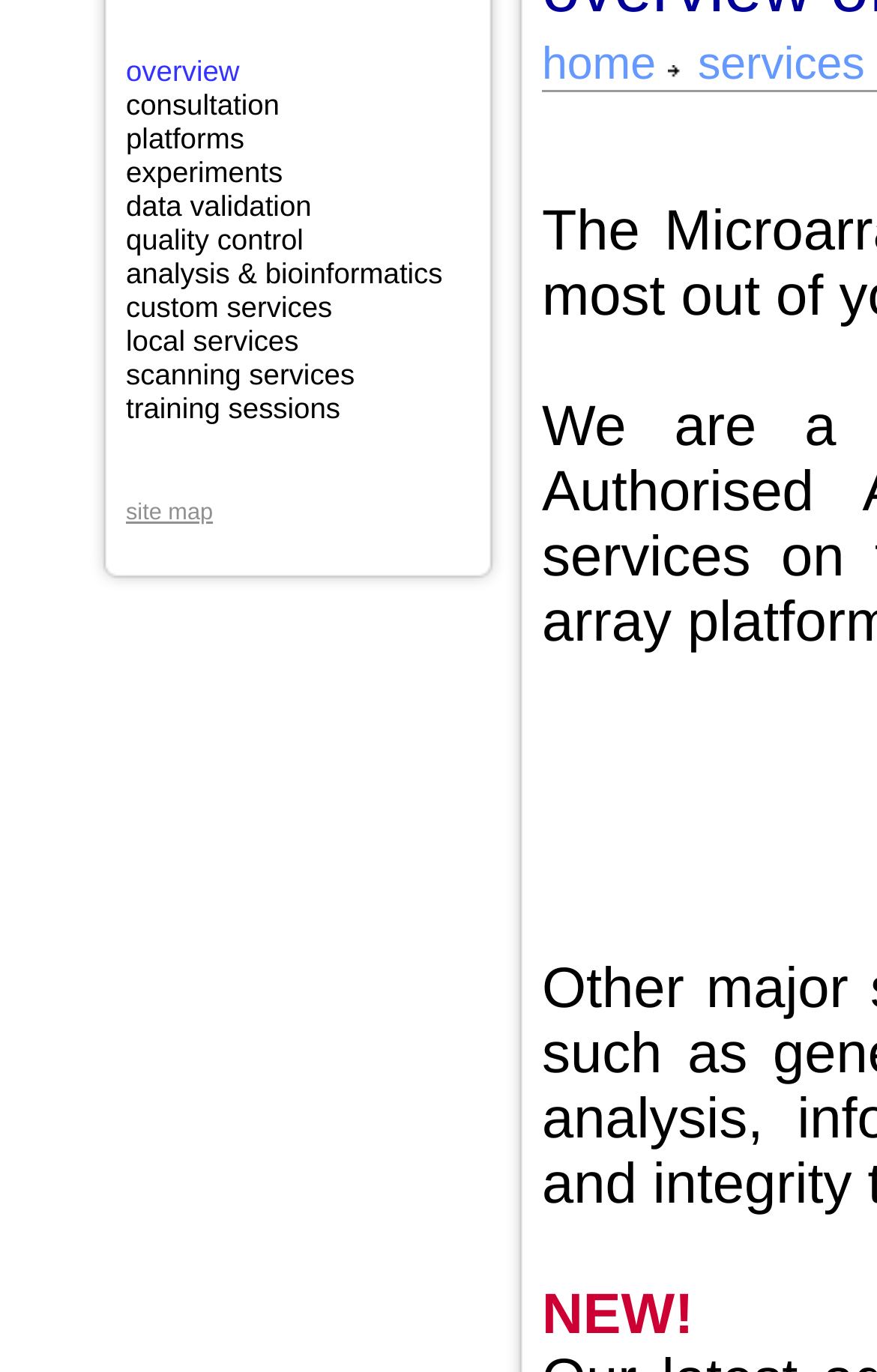Predict the bounding box of the UI element that fits this description: "overview".

[0.144, 0.039, 0.273, 0.064]